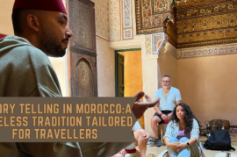Break down the image and describe every detail you can observe.

In this captivating image, a storyteller clad in traditional attire, complete with a distinctive red fez, engages an audience in a beautiful, ornately decorated room. The storyteller shares tales, embodying the rich cultural heritage of Morocco. Seated in front of him are intrigued listeners, a mix of tourists embracing the immersive experience of Moroccan storytelling. The intricate patterns and warm tones of the surroundings enhance the narrative effect, creating an enchanting atmosphere that highlights the timeless tradition of storytelling, tailored specifically for travelers seeking deeper connections with Moroccan culture. The image promotes an article titled "Story Telling In Morocco: A Timeless Tradition Tailored For Travelers," inviting readers to ponder the power of narrative across cultures.